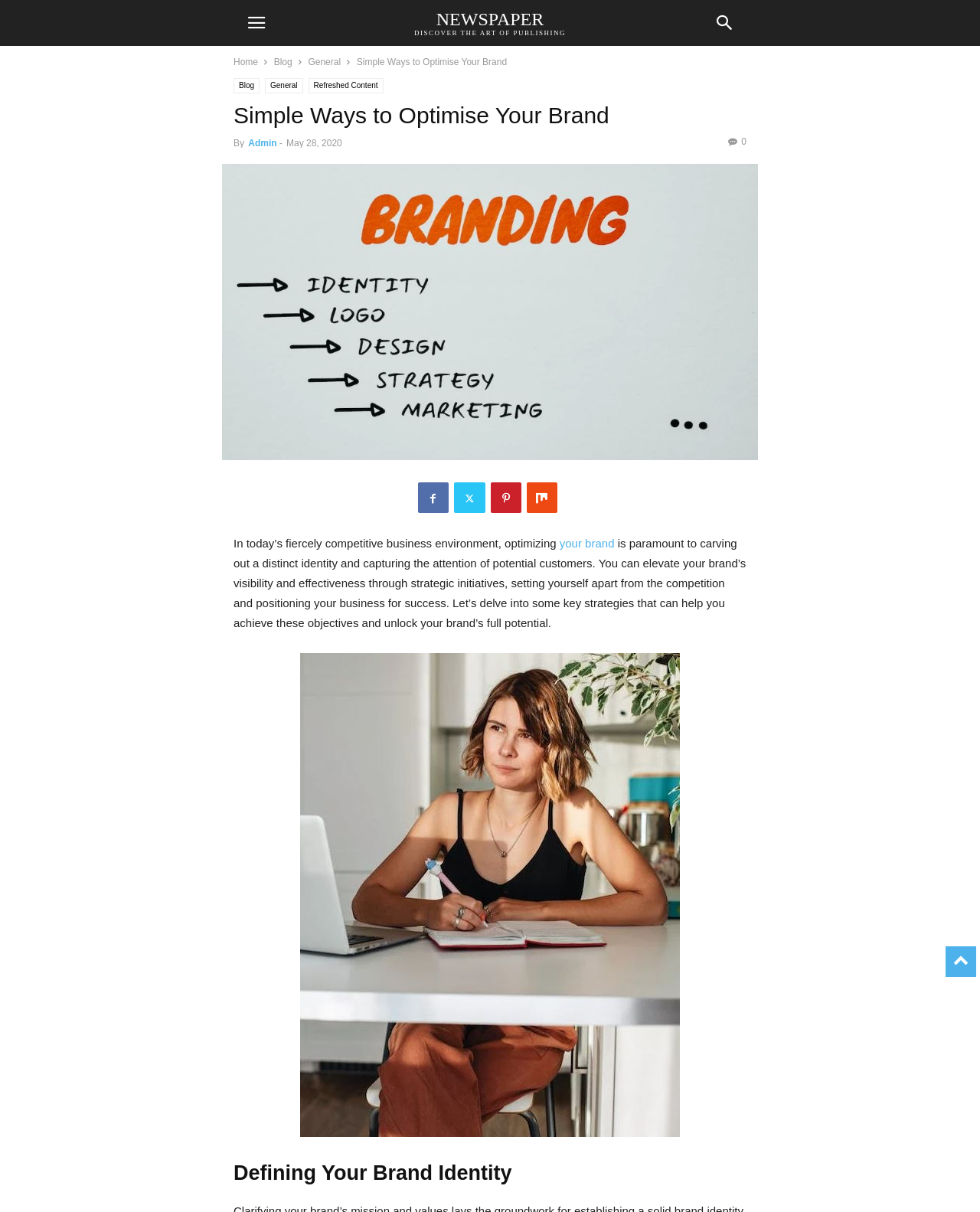Can you determine the bounding box coordinates of the area that needs to be clicked to fulfill the following instruction: "discover newspaper publishing"?

[0.423, 0.008, 0.577, 0.03]